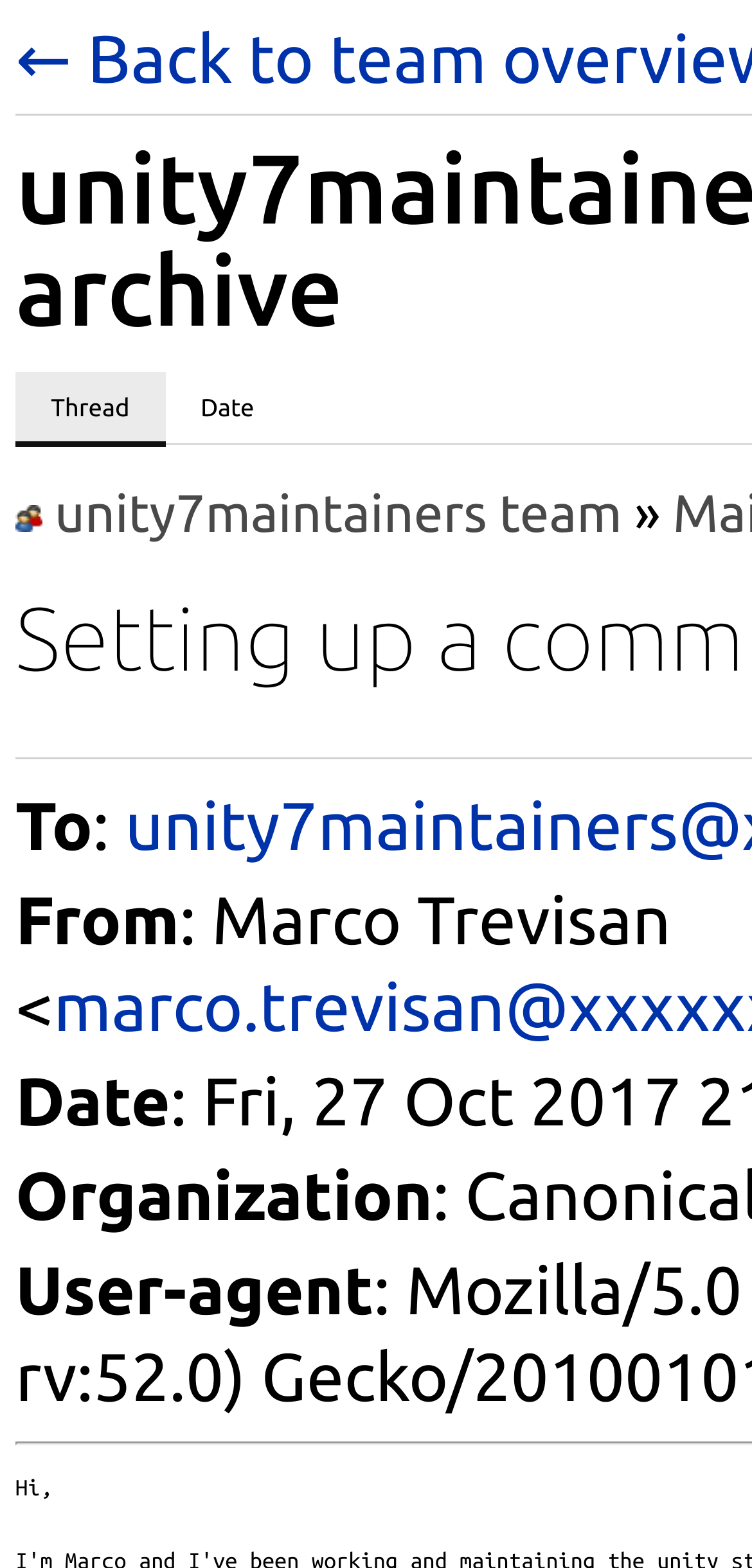Please determine the main heading text of this webpage.

unity7maintainers team mailing list archive